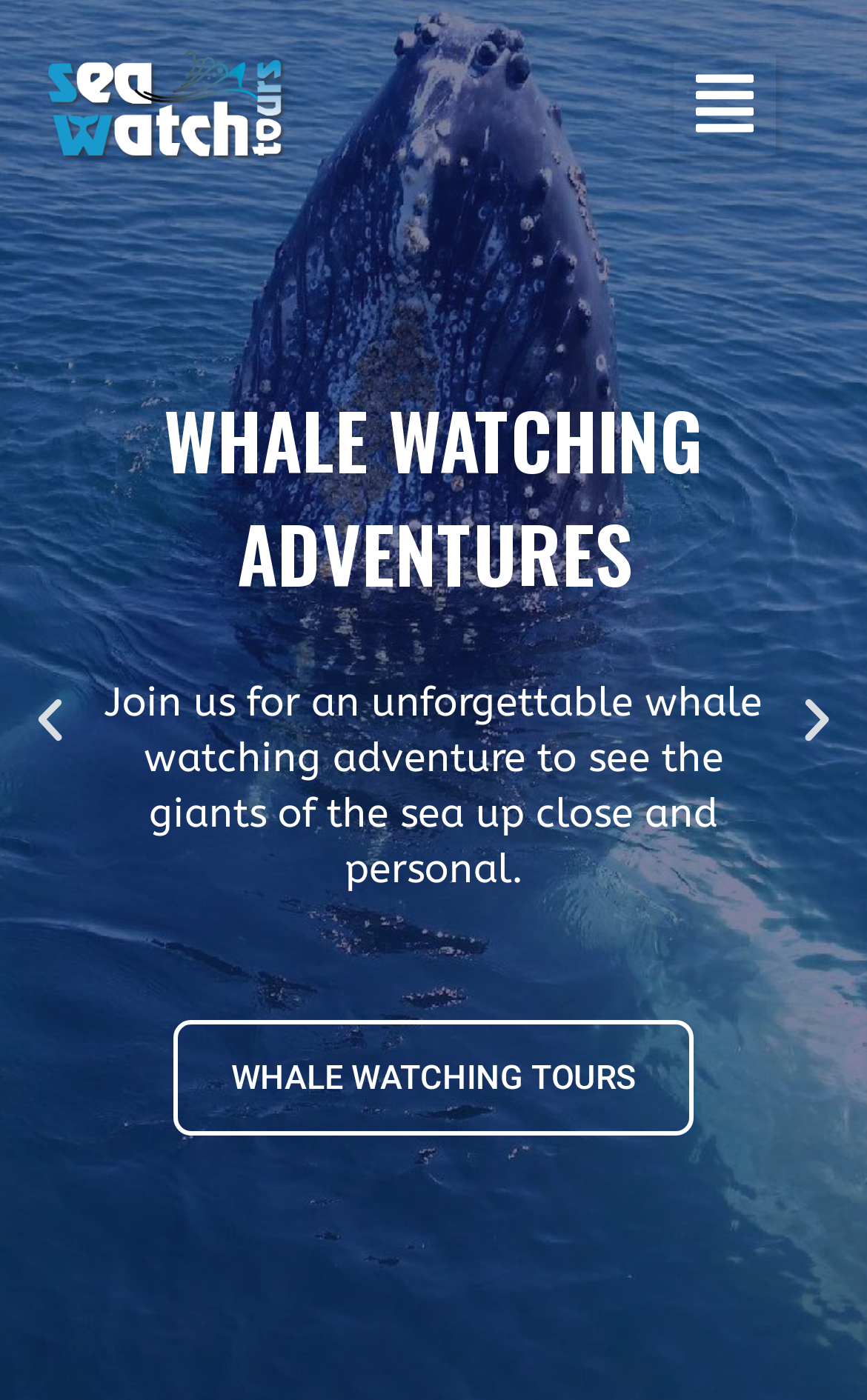Predict the bounding box coordinates for the UI element described as: "parent_node: BOOK NOW". The coordinates should be four float numbers between 0 and 1, presented as [left, top, right, bottom].

[0.778, 0.037, 0.896, 0.11]